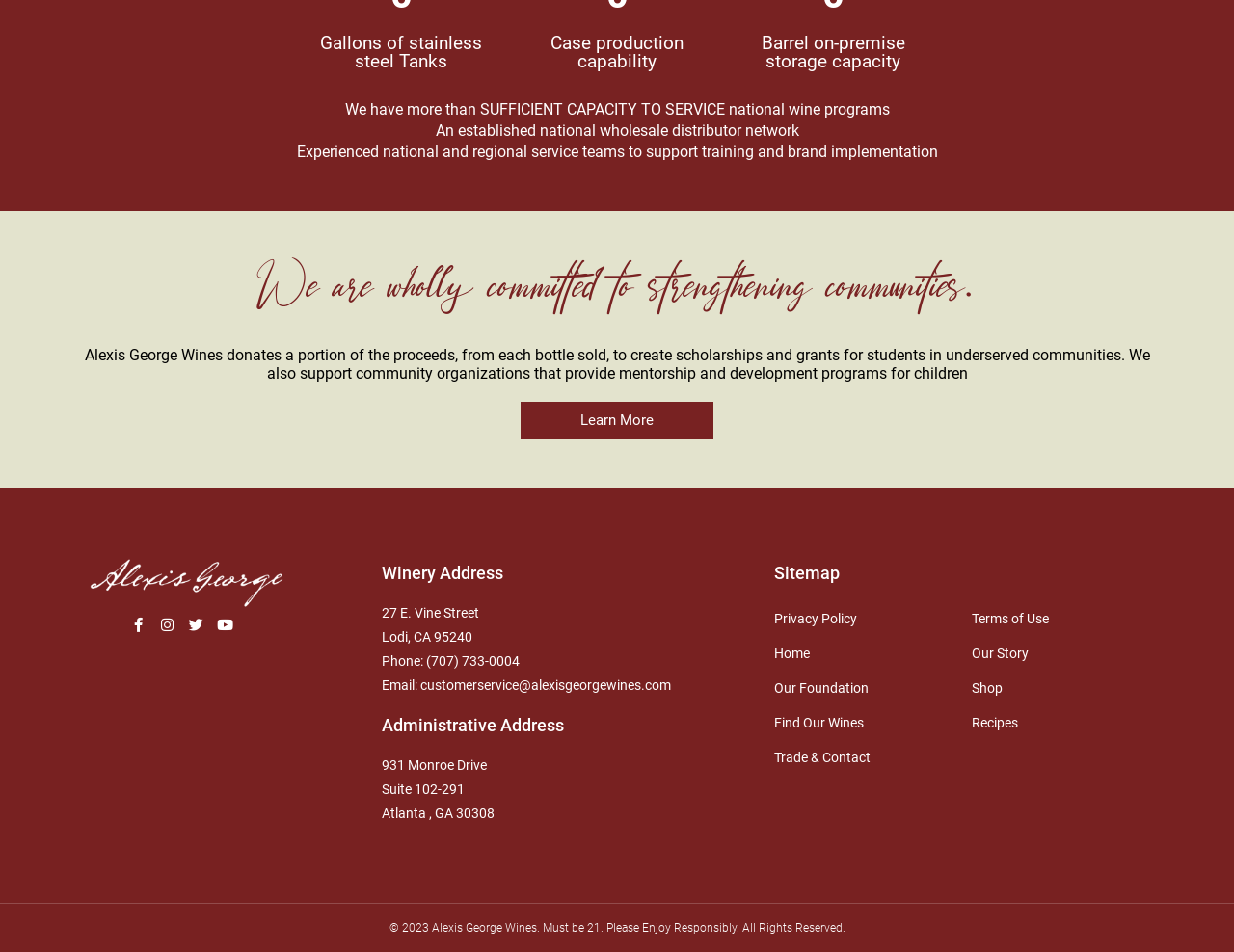Determine the bounding box coordinates of the clickable area required to perform the following instruction: "Click on the article 'Can Lice Survive Cold Weather?'". The coordinates should be represented as four float numbers between 0 and 1: [left, top, right, bottom].

None